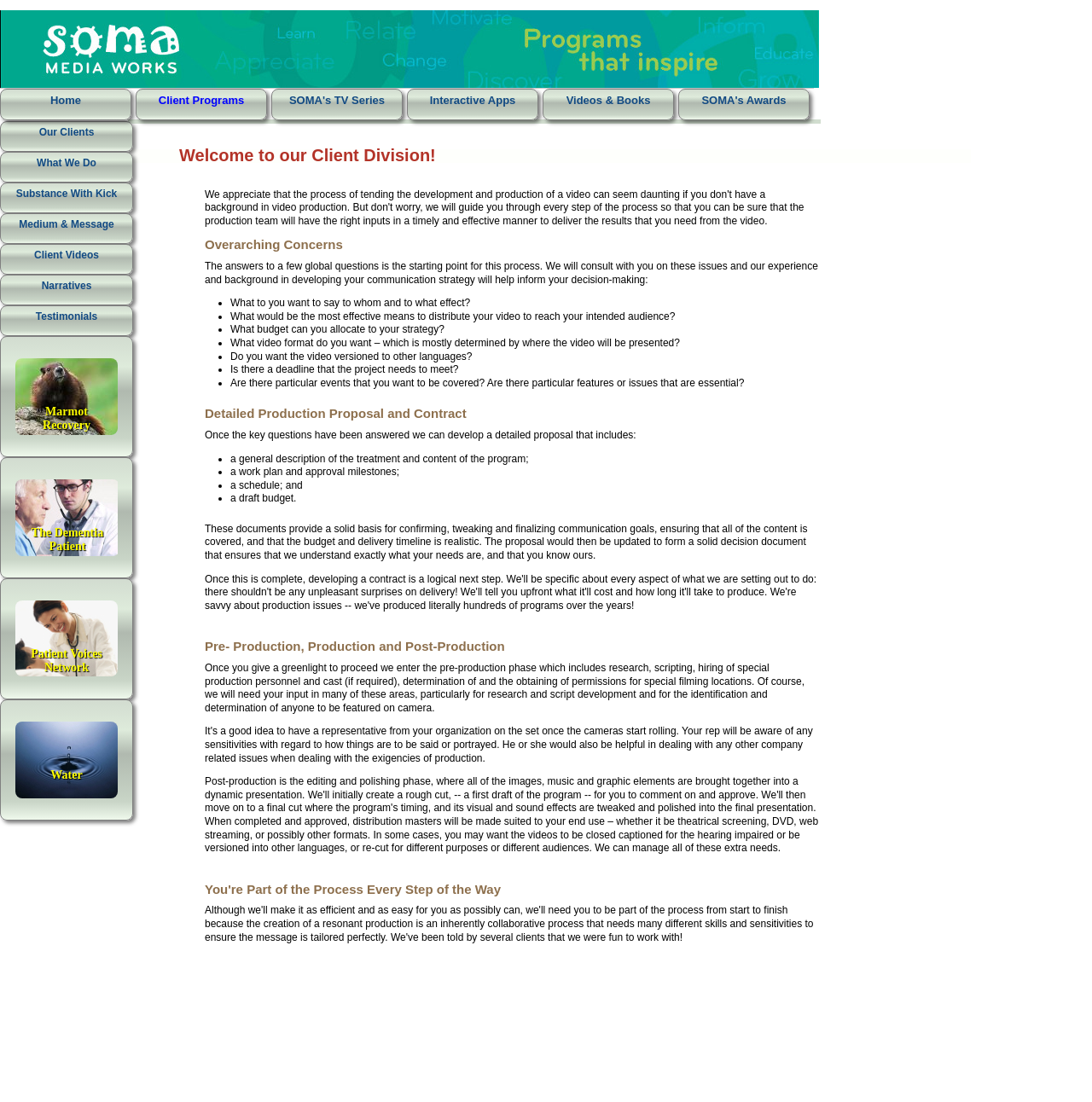Specify the bounding box coordinates of the element's region that should be clicked to achieve the following instruction: "Go to 'Our Clients'". The bounding box coordinates consist of four float numbers between 0 and 1, in the format [left, top, right, bottom].

[0.0, 0.11, 0.122, 0.138]